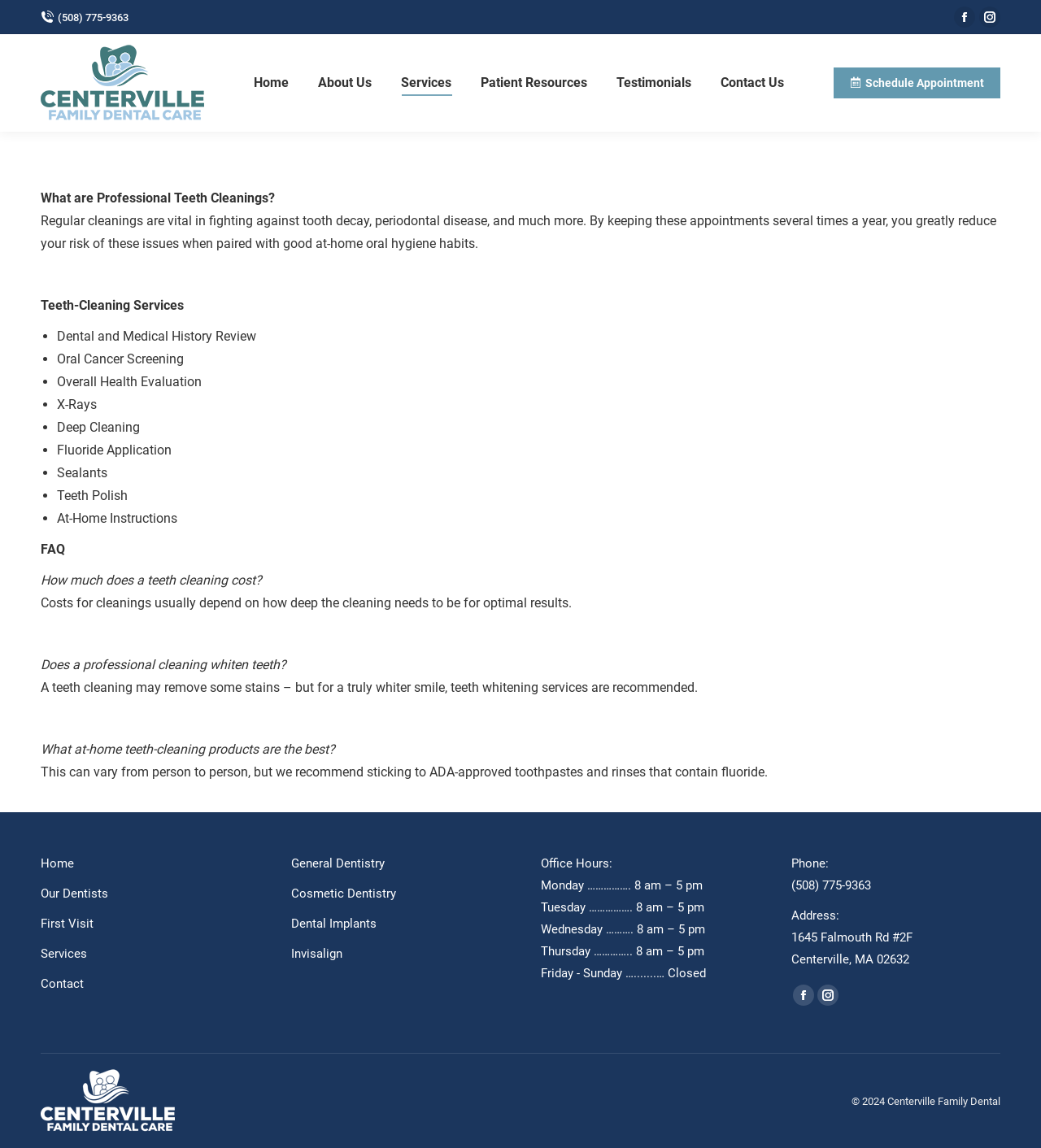Given the description parent_node: Centerville Family Dental, predict the bounding box coordinates of the UI element. Ensure the coordinates are in the format (top-left x, top-left y, bottom-right x, bottom-right y) and all values are between 0 and 1.

[0.039, 0.038, 0.2, 0.107]